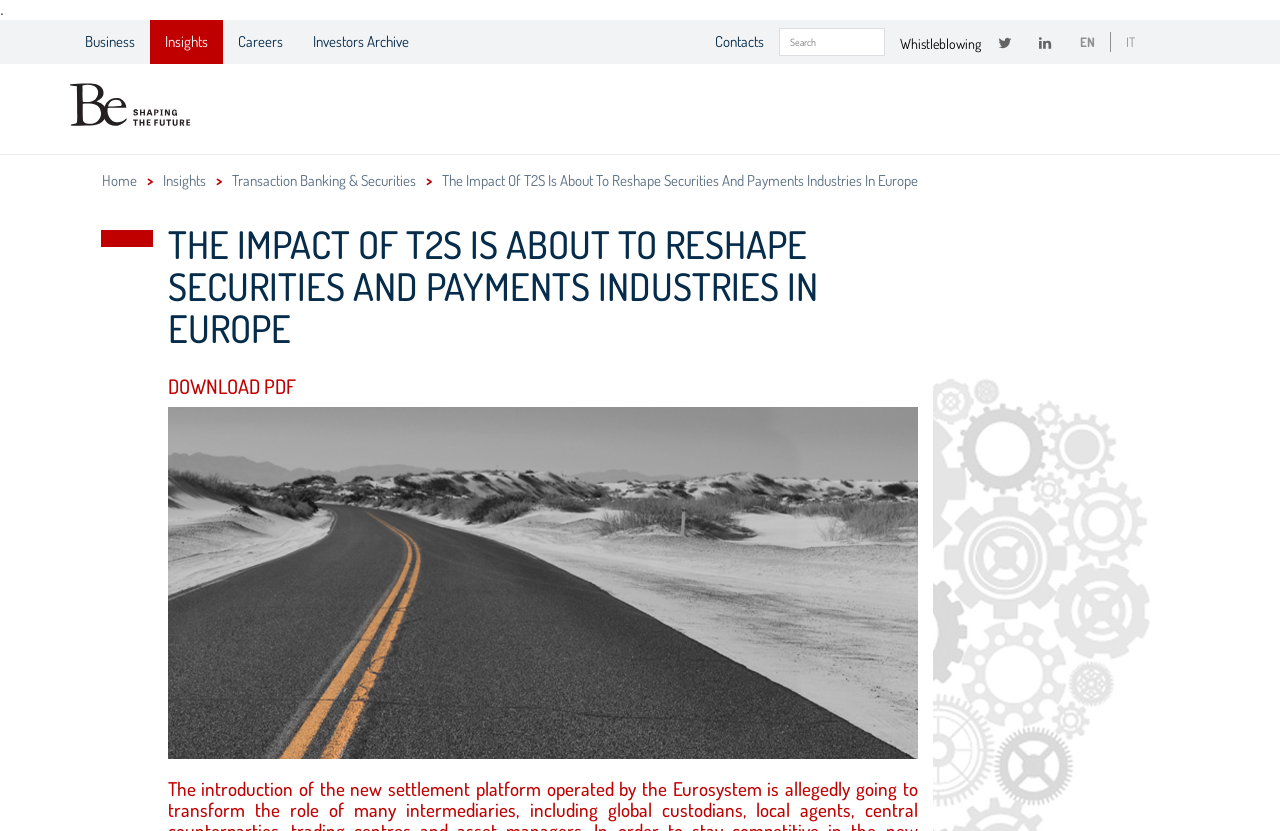Please determine the bounding box coordinates of the area that needs to be clicked to complete this task: 'Click on Business'. The coordinates must be four float numbers between 0 and 1, formatted as [left, top, right, bottom].

[0.055, 0.024, 0.117, 0.077]